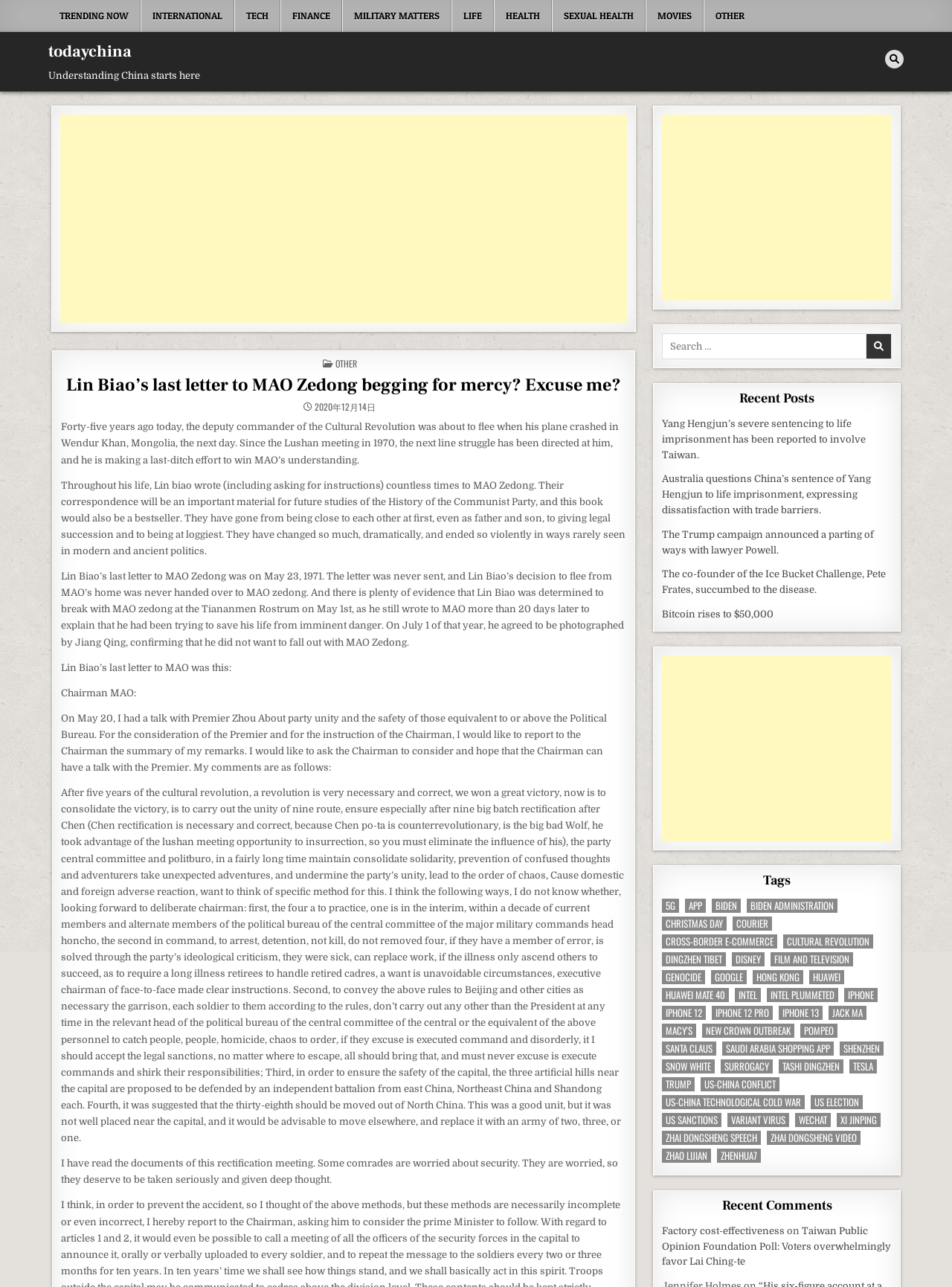Find the bounding box of the element with the following description: "parent_node: Search for: value=""". The coordinates must be four float numbers between 0 and 1, formatted as [left, top, right, bottom].

[0.909, 0.259, 0.937, 0.279]